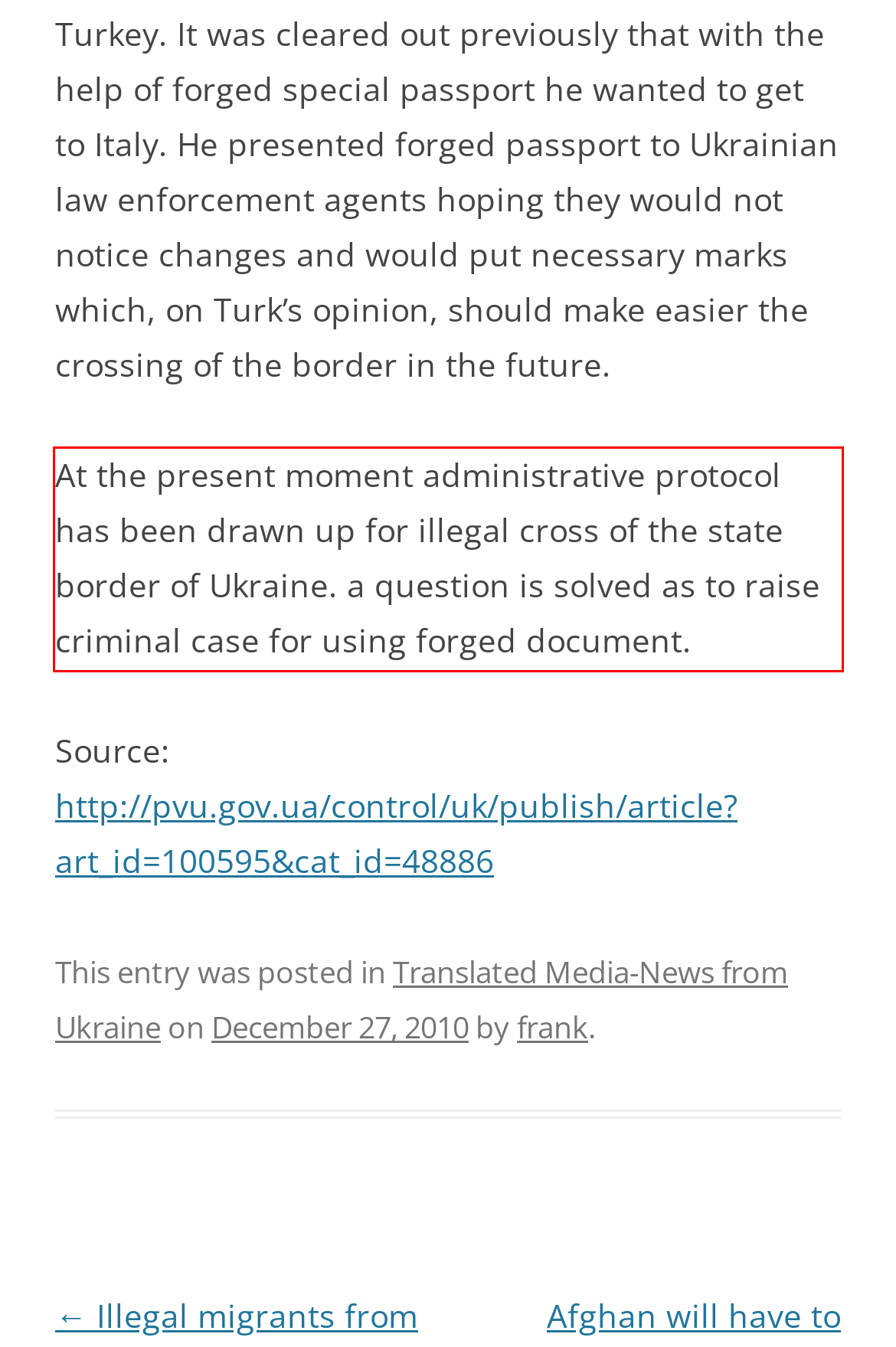Examine the screenshot of the webpage, locate the red bounding box, and generate the text contained within it.

At the present moment administrative protocol has been drawn up for illegal cross of the state border of Ukraine. a question is solved as to raise criminal case for using forged document.